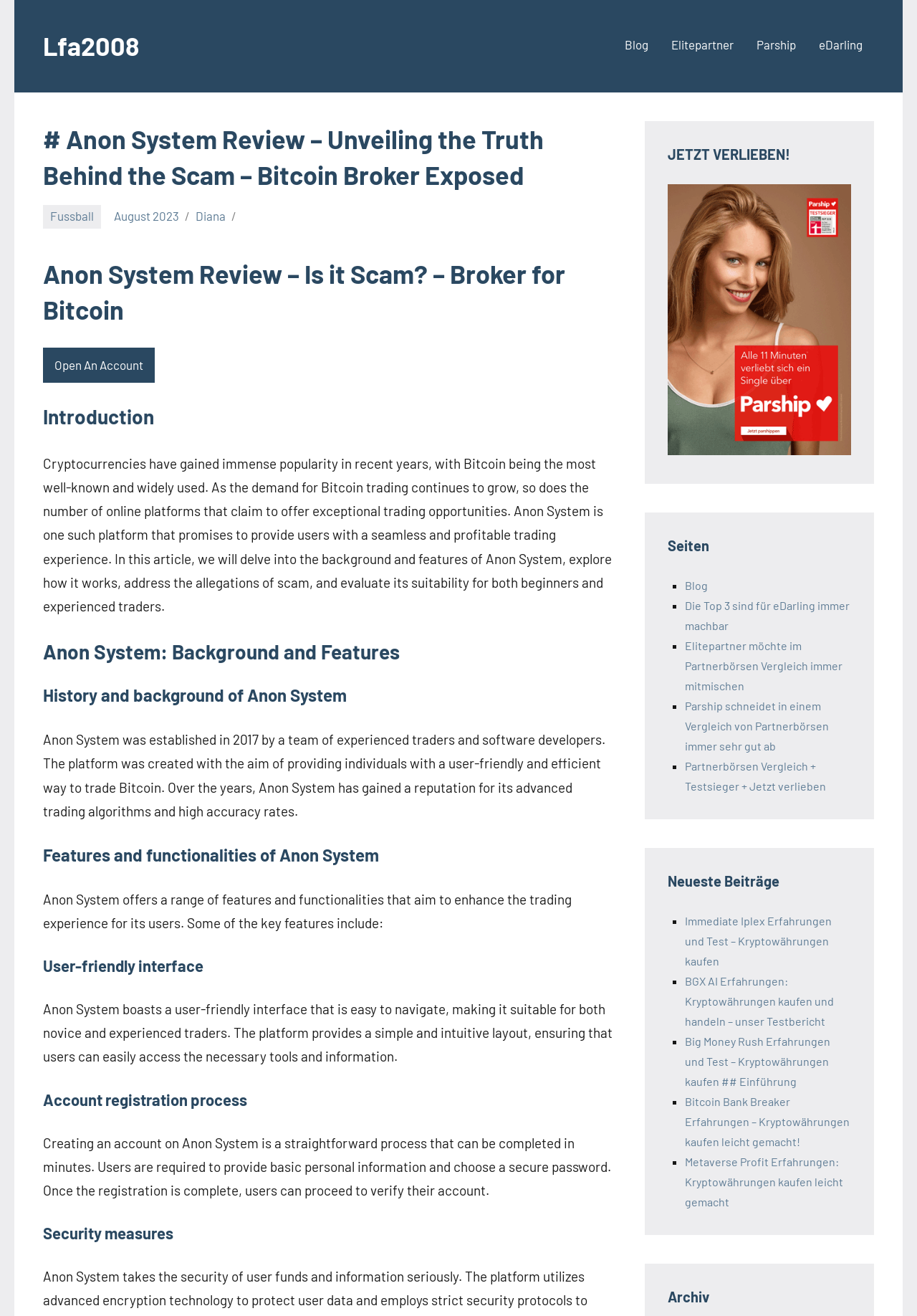What is the name of the platform being reviewed?
Look at the image and answer the question using a single word or phrase.

Anon System